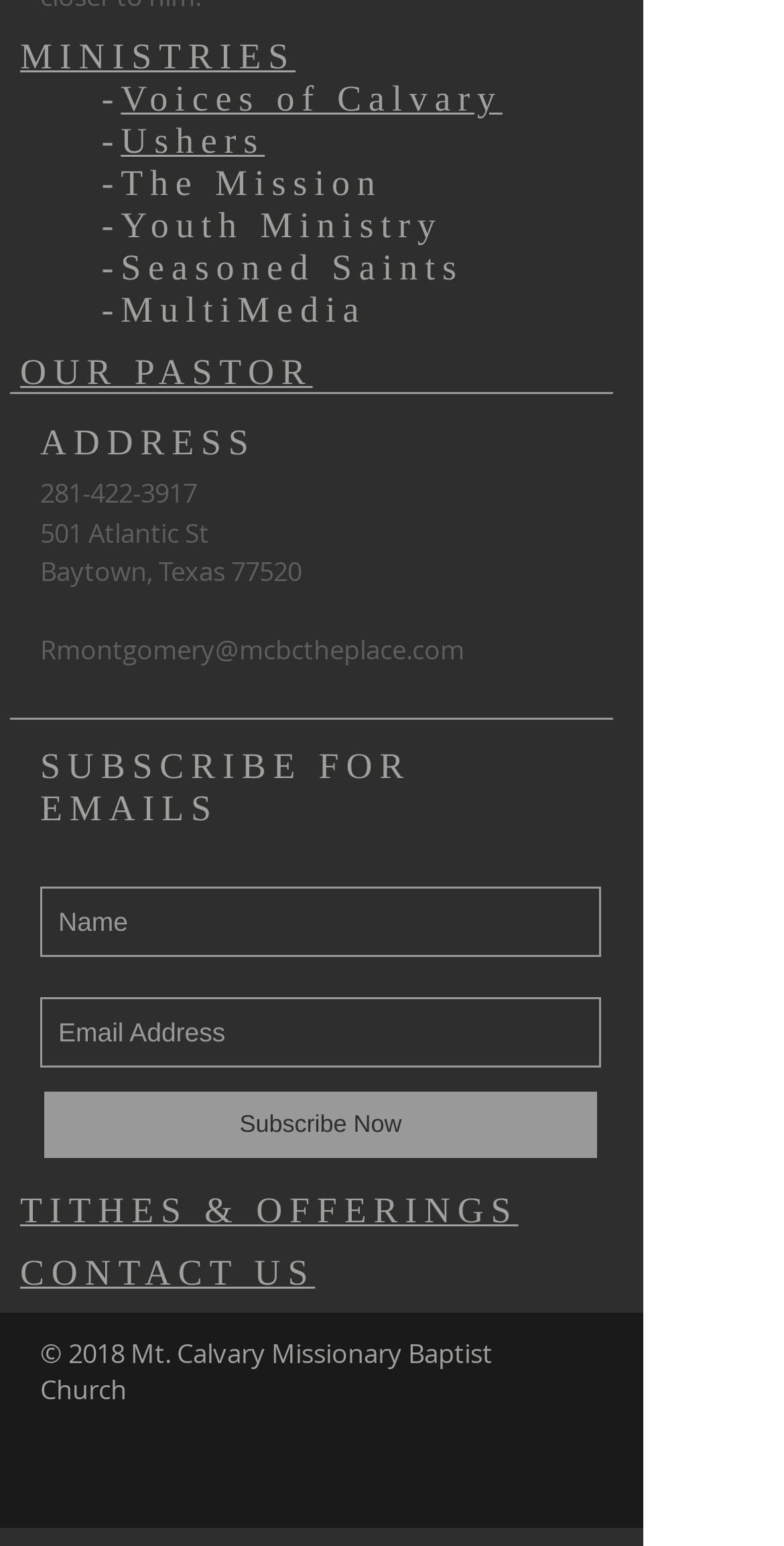Using the element description: "aria-label="Name" name="name" placeholder="Name"", determine the bounding box coordinates for the specified UI element. The coordinates should be four float numbers between 0 and 1, [left, top, right, bottom].

[0.051, 0.573, 0.767, 0.619]